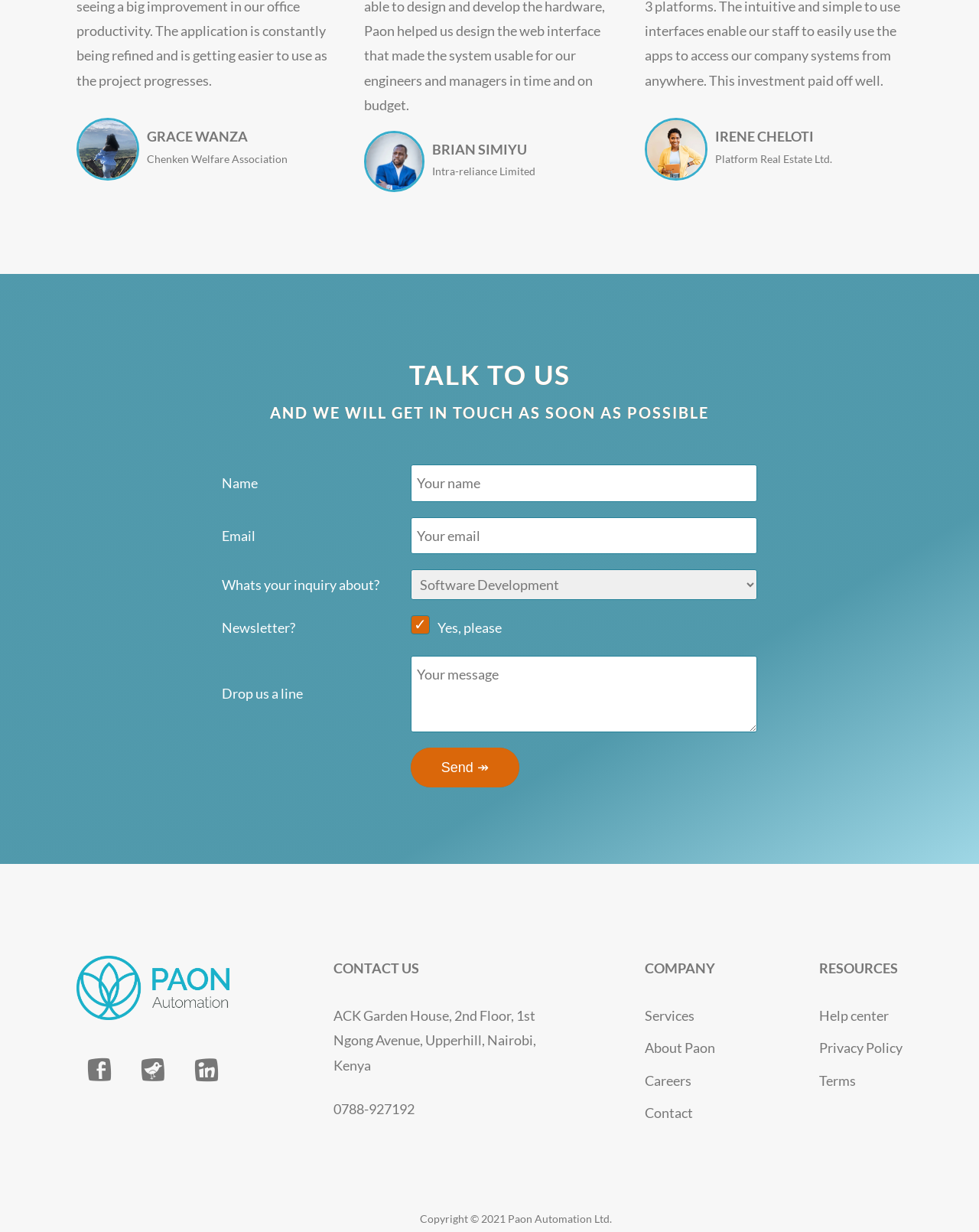Determine the bounding box coordinates of the clickable area required to perform the following instruction: "Click on the 'HOME' link". The coordinates should be represented as four float numbers between 0 and 1: [left, top, right, bottom].

None